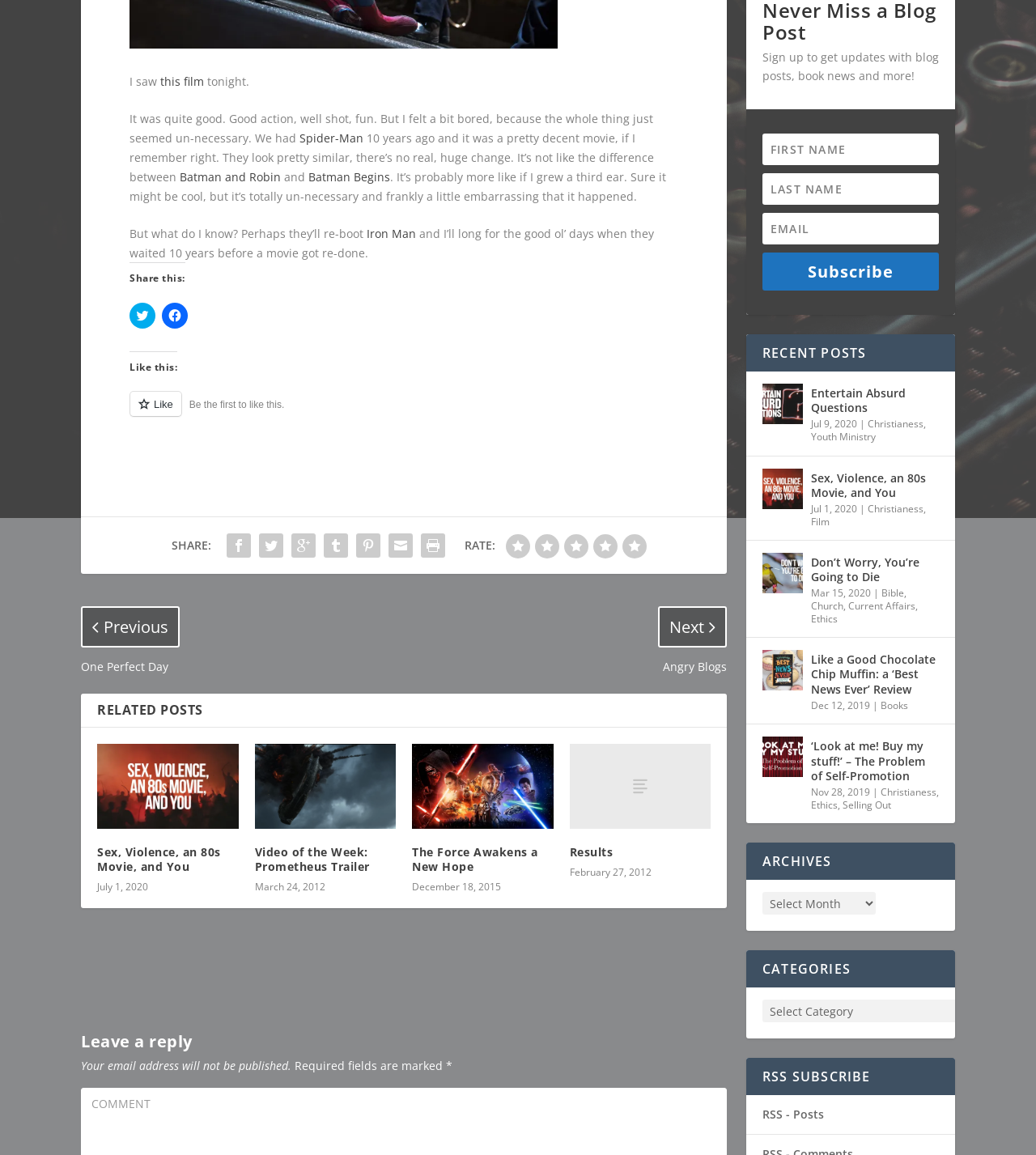Please determine the bounding box coordinates, formatted as (top-left x, top-left y, bottom-right x, bottom-right y), with all values as floating point numbers between 0 and 1. Identify the bounding box of the region described as: RSS - Comments

[0.736, 0.986, 0.823, 1.0]